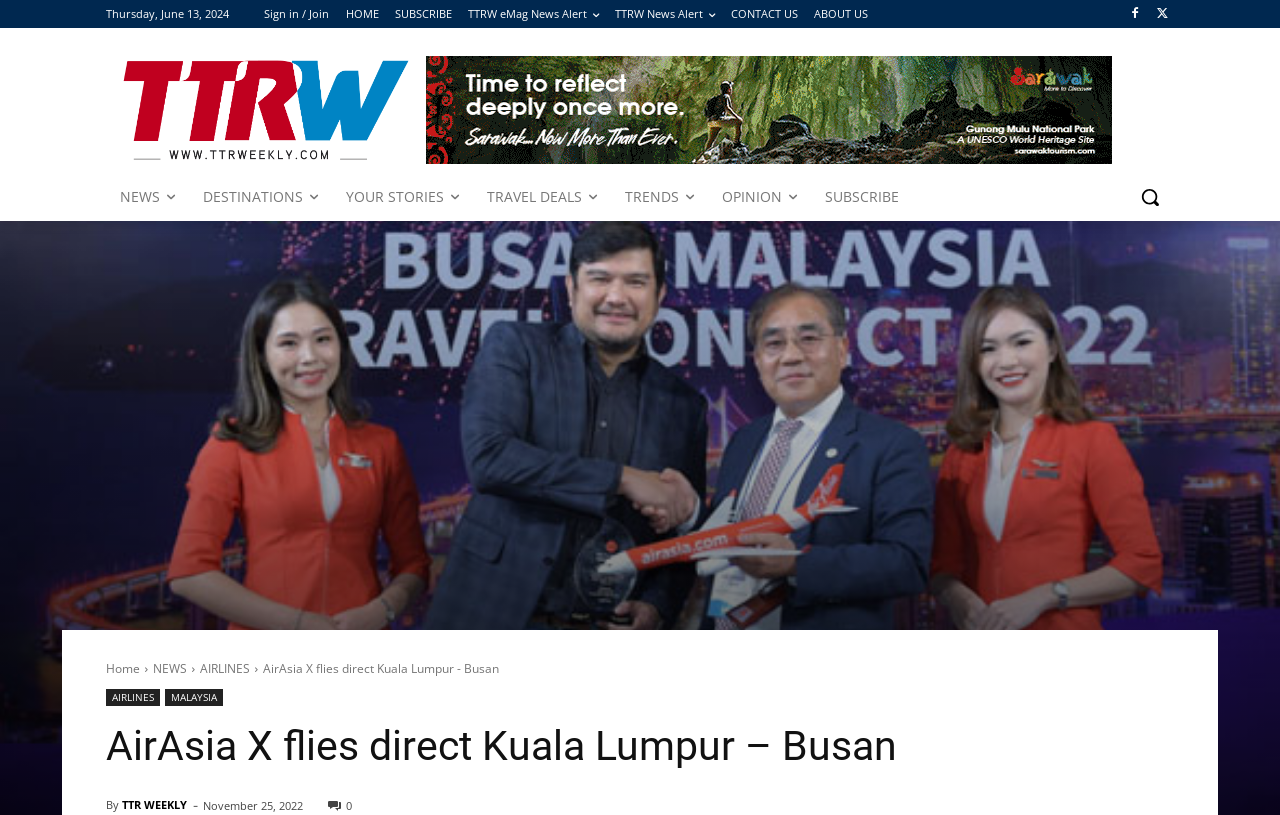What is the airline mentioned in the article?
Kindly answer the question with as much detail as you can.

I found the airline by reading the article title, which is 'AirAsia X flies direct Kuala Lumpur - Busan'. This title is displayed prominently on the page.